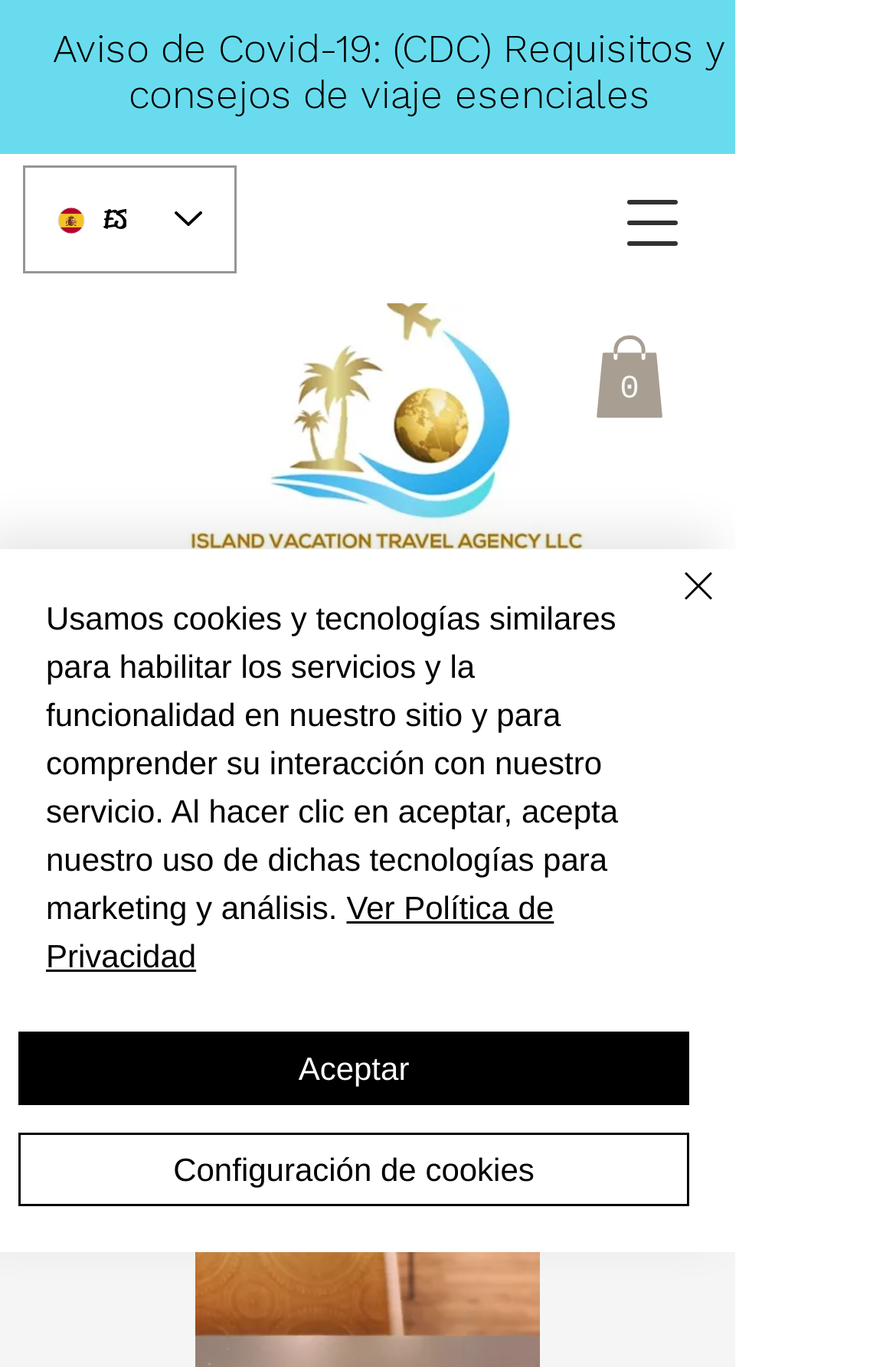Identify the bounding box coordinates of the element that should be clicked to fulfill this task: "Select language". The coordinates should be provided as four float numbers between 0 and 1, i.e., [left, top, right, bottom].

[0.026, 0.121, 0.264, 0.2]